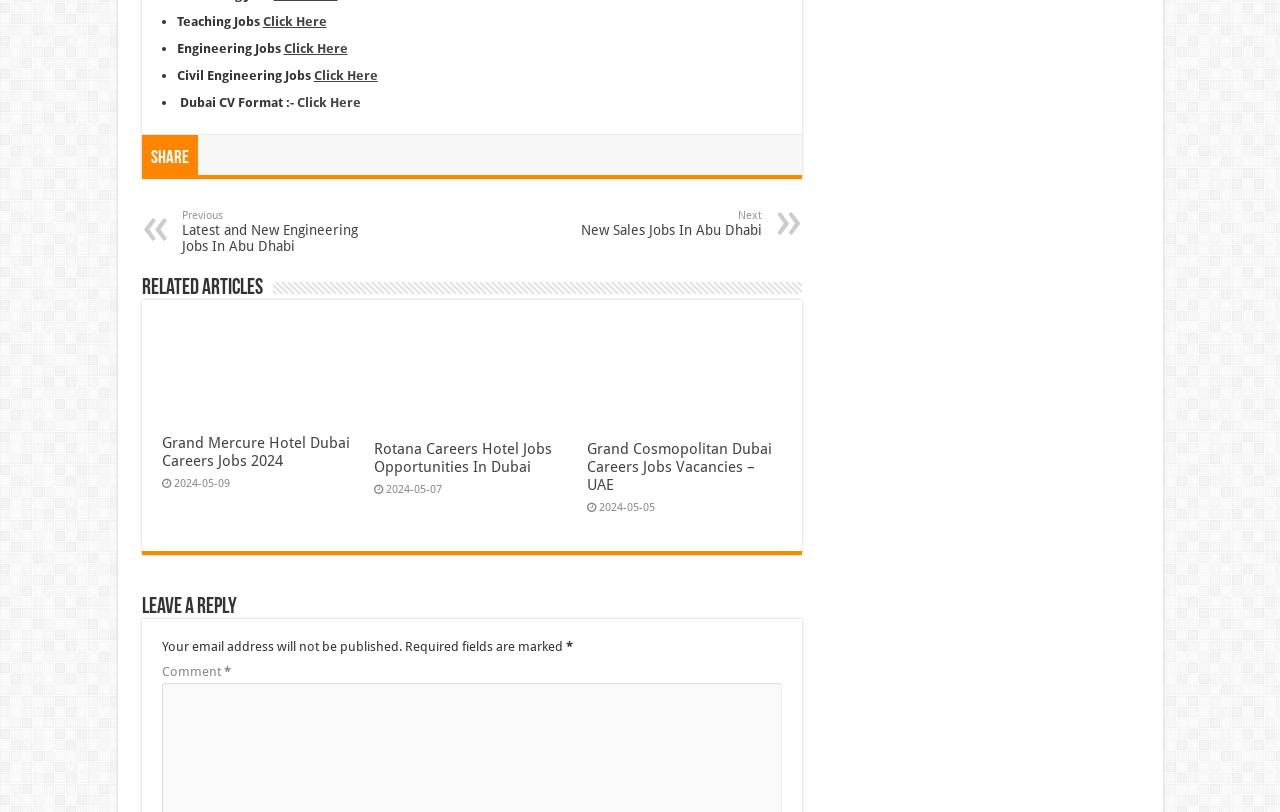Use a single word or phrase to answer the question:
What type of jobs are listed on this webpage?

Engineering and hotel jobs